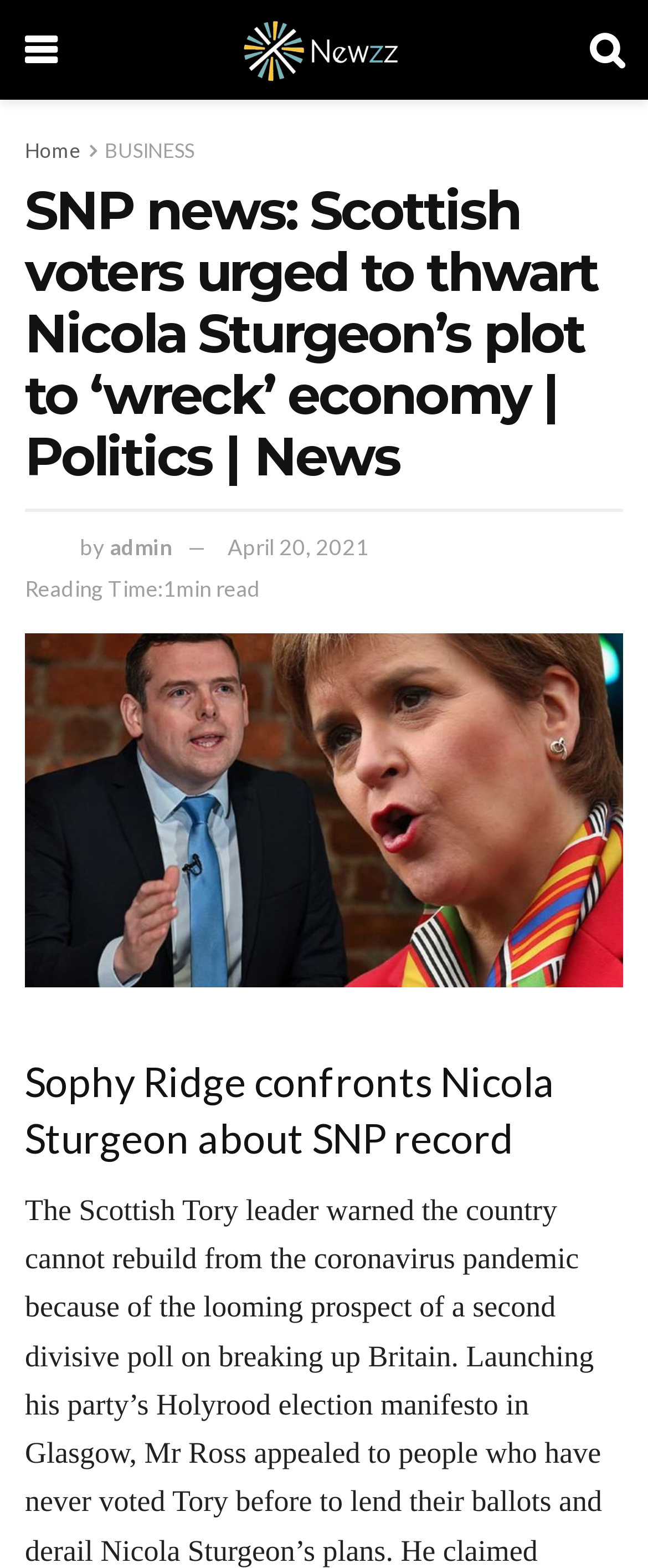Provide a one-word or short-phrase answer to the question:
What is the date of the news article?

April 20, 2021